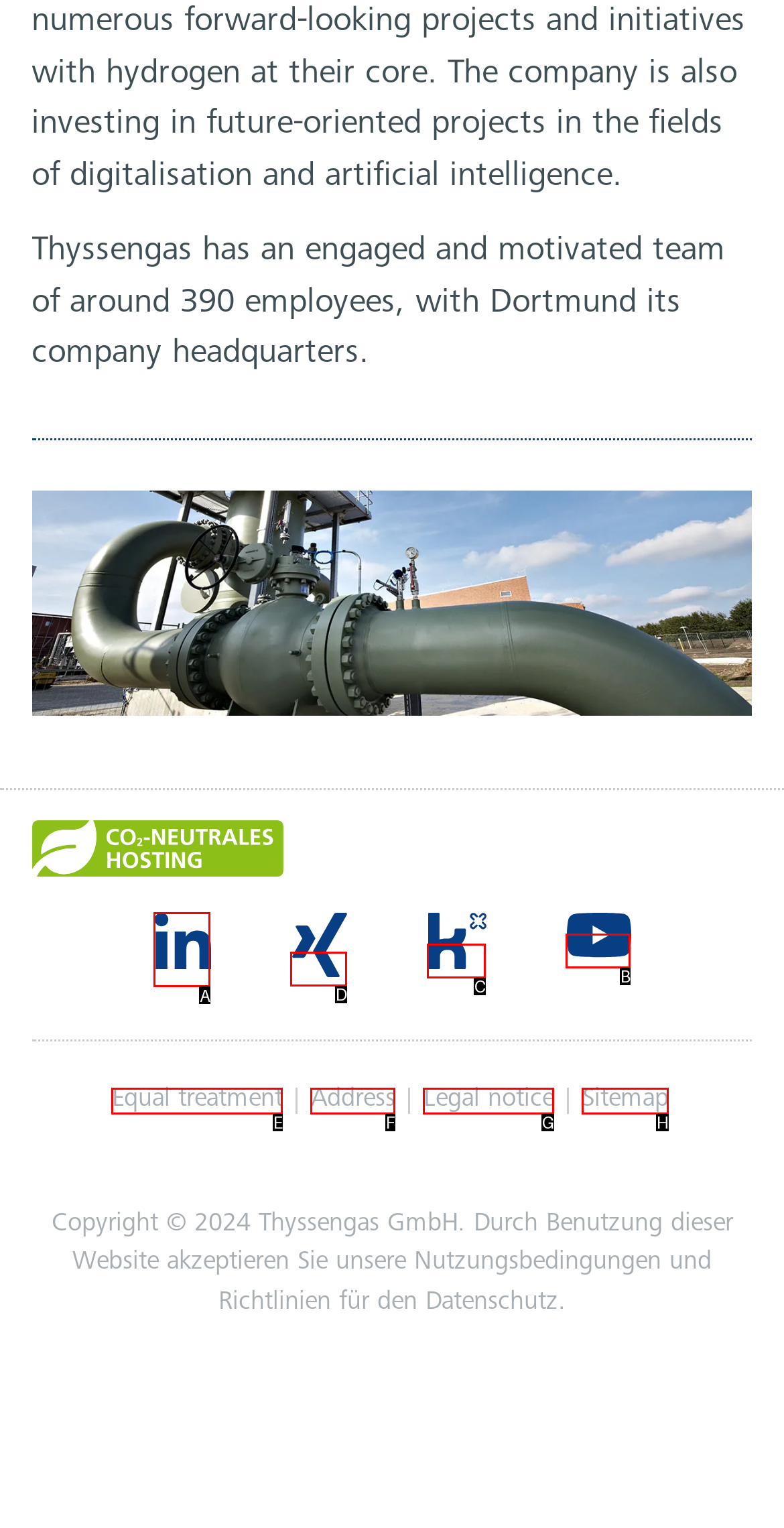Please indicate which HTML element should be clicked to fulfill the following task: View Thyssengas on kununu. Provide the letter of the selected option.

A